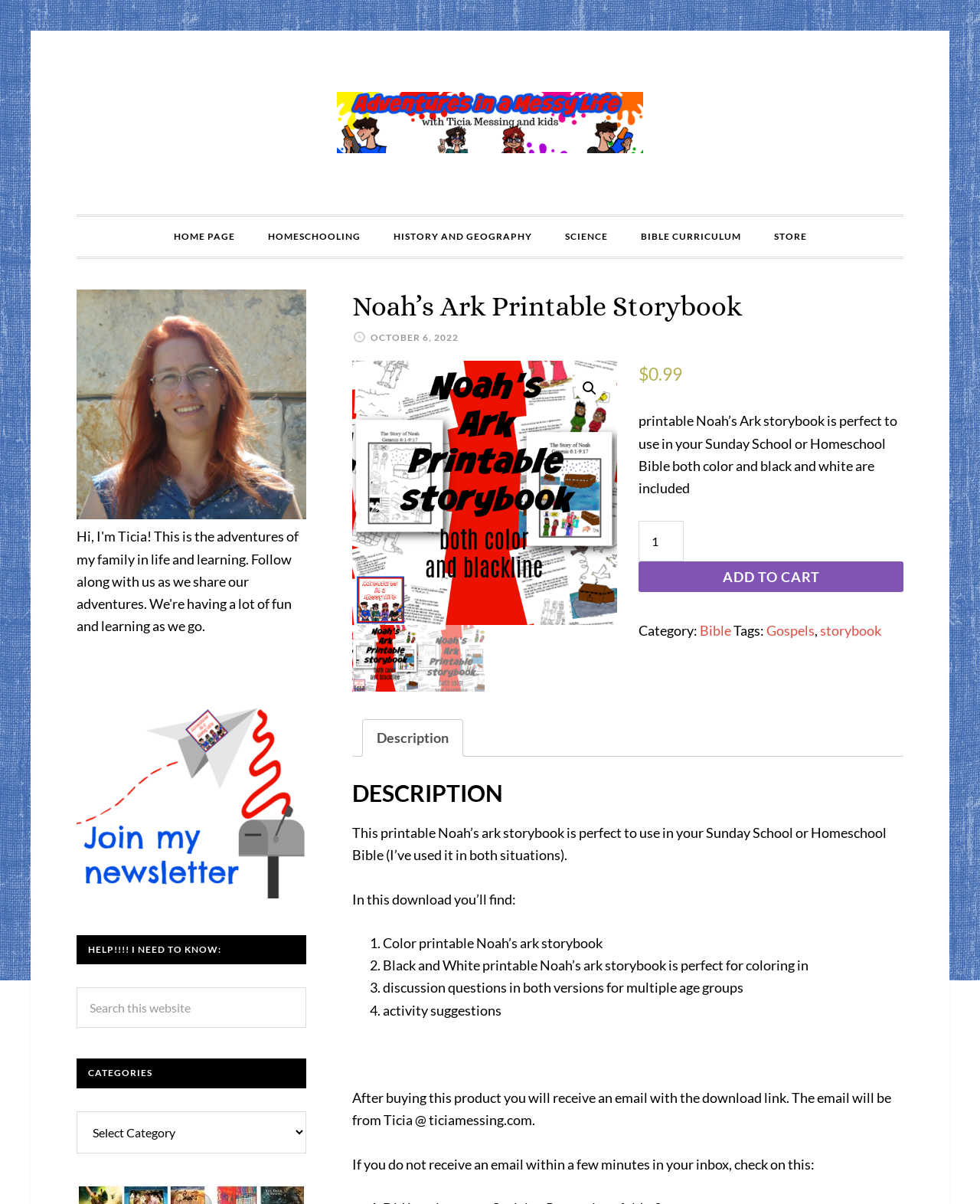Please locate the bounding box coordinates of the element's region that needs to be clicked to follow the instruction: "View the description of the product". The bounding box coordinates should be provided as four float numbers between 0 and 1, i.e., [left, top, right, bottom].

[0.37, 0.597, 0.473, 0.628]